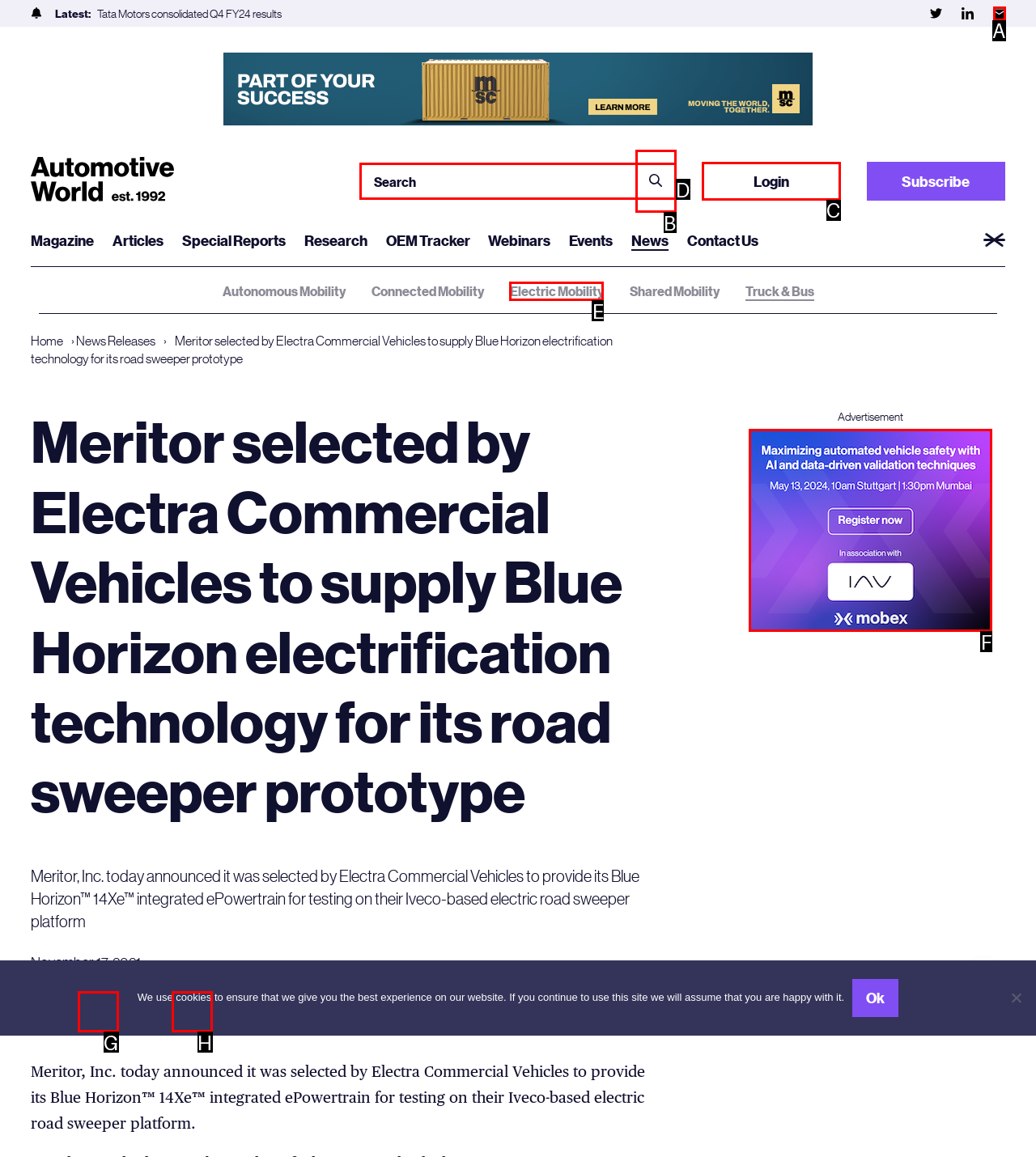Select the HTML element that needs to be clicked to carry out the task: Login to the website
Provide the letter of the correct option.

C